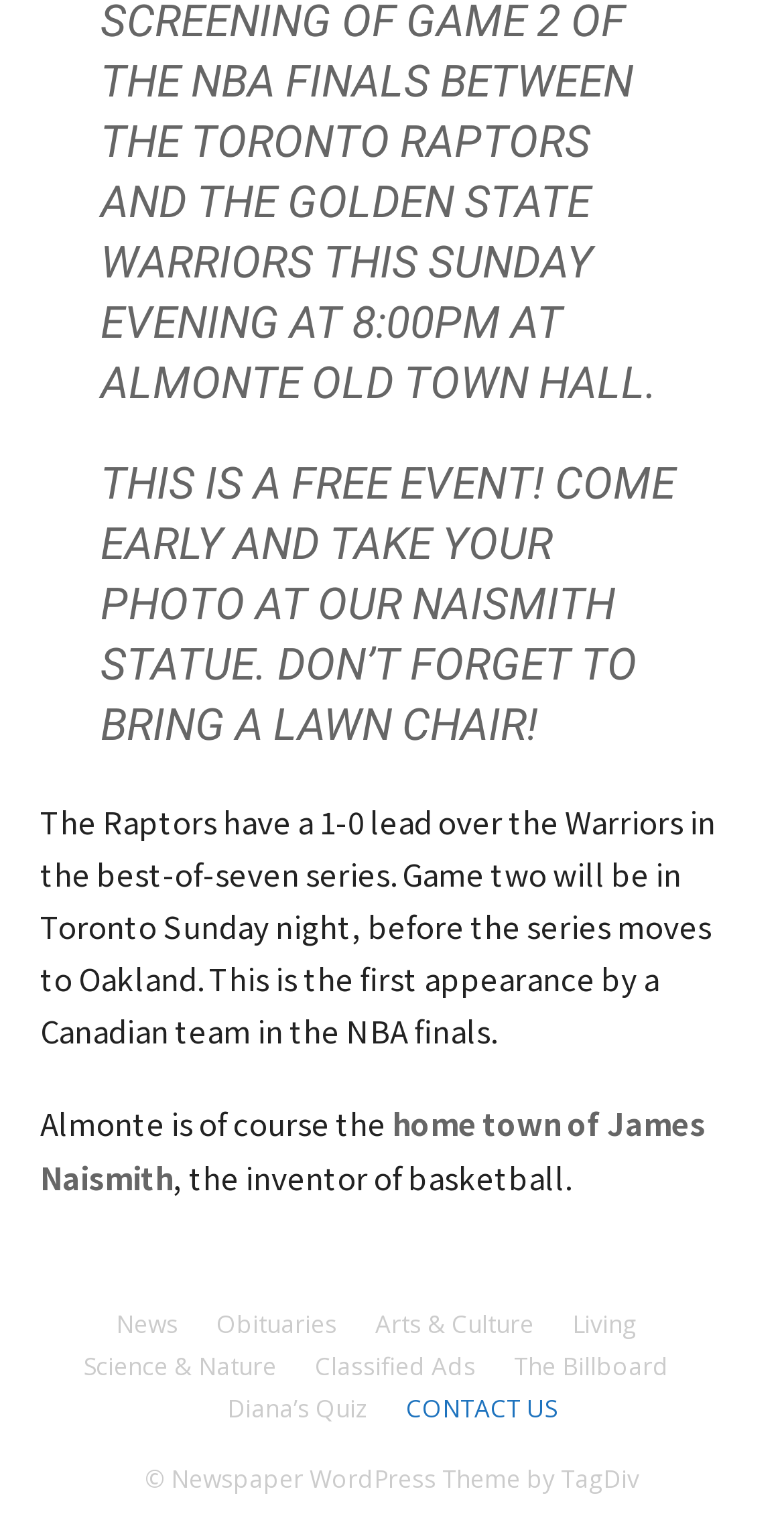From the given element description: "home town of James Naismith", find the bounding box for the UI element. Provide the coordinates as four float numbers between 0 and 1, in the order [left, top, right, bottom].

[0.051, 0.722, 0.9, 0.784]